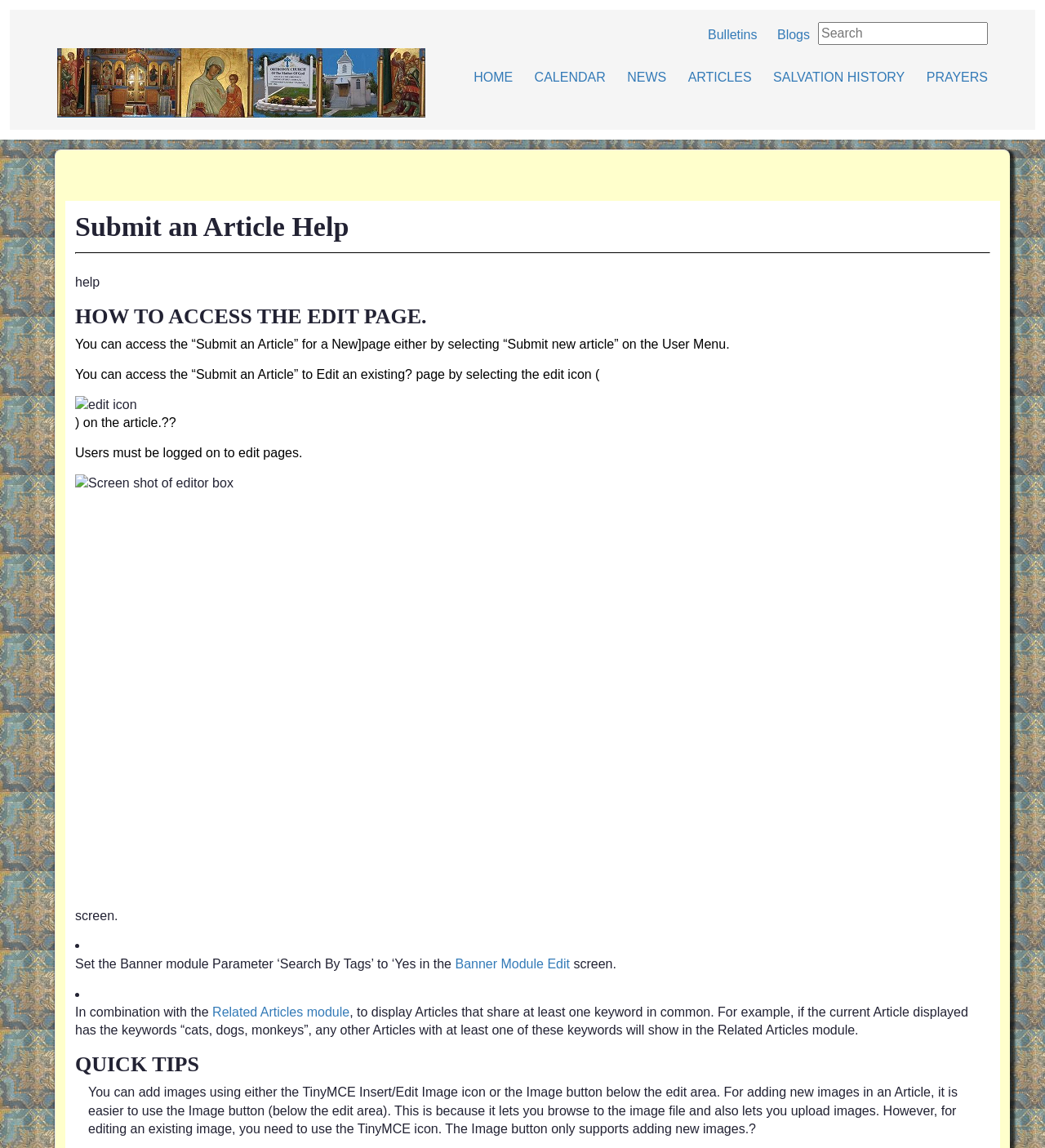Give a detailed account of the webpage.

This webpage is titled "Submit an Article Help" and appears to be a guide for users to submit and edit articles on a website. At the top of the page, there is a search bar with a textbox labeled "Search" and a search icon. Below the search bar, there are several links to different sections of the website, including "Bulletins", "Blogs", "HOME", "CALENDAR", "NEWS", "ARTICLES", "SALVATION HISTORY", and "PRAYERS".

The main content of the page is divided into sections, starting with a heading "Submit an Article Help" followed by a brief introduction to the help section. The first section is titled "HOW TO ACCESS THE EDIT PAGE" and provides instructions on how to access the edit page, including a screenshot of the editor box. The section also includes a note about users needing to be logged on to edit pages.

The next section appears to be a list of tips, marked with bullet points, providing guidance on setting the Banner module parameter and using the Related Articles module. The section also includes links to the "Banner Module Edit" and "Related Articles module" pages.

Finally, there is a section titled "QUICK TIPS" that provides information on adding images to articles, including the use of the TinyMCE Insert/Edit Image icon and the Image button below the edit area. The section includes a detailed explanation of the differences between the two methods and when to use each.